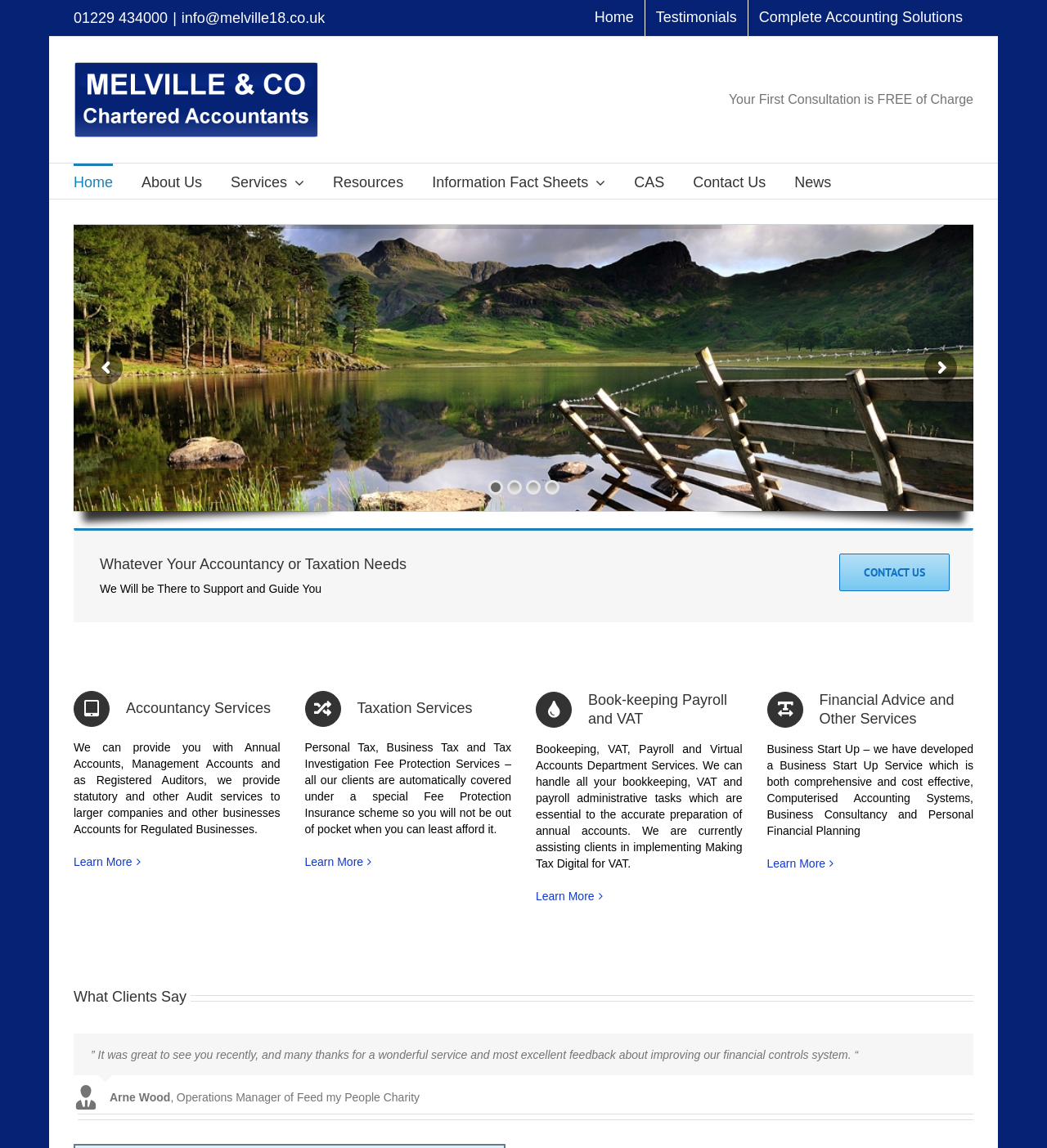What is the purpose of the 'Learn More' links?
Look at the image and provide a short answer using one word or a phrase.

To provide more information about a service